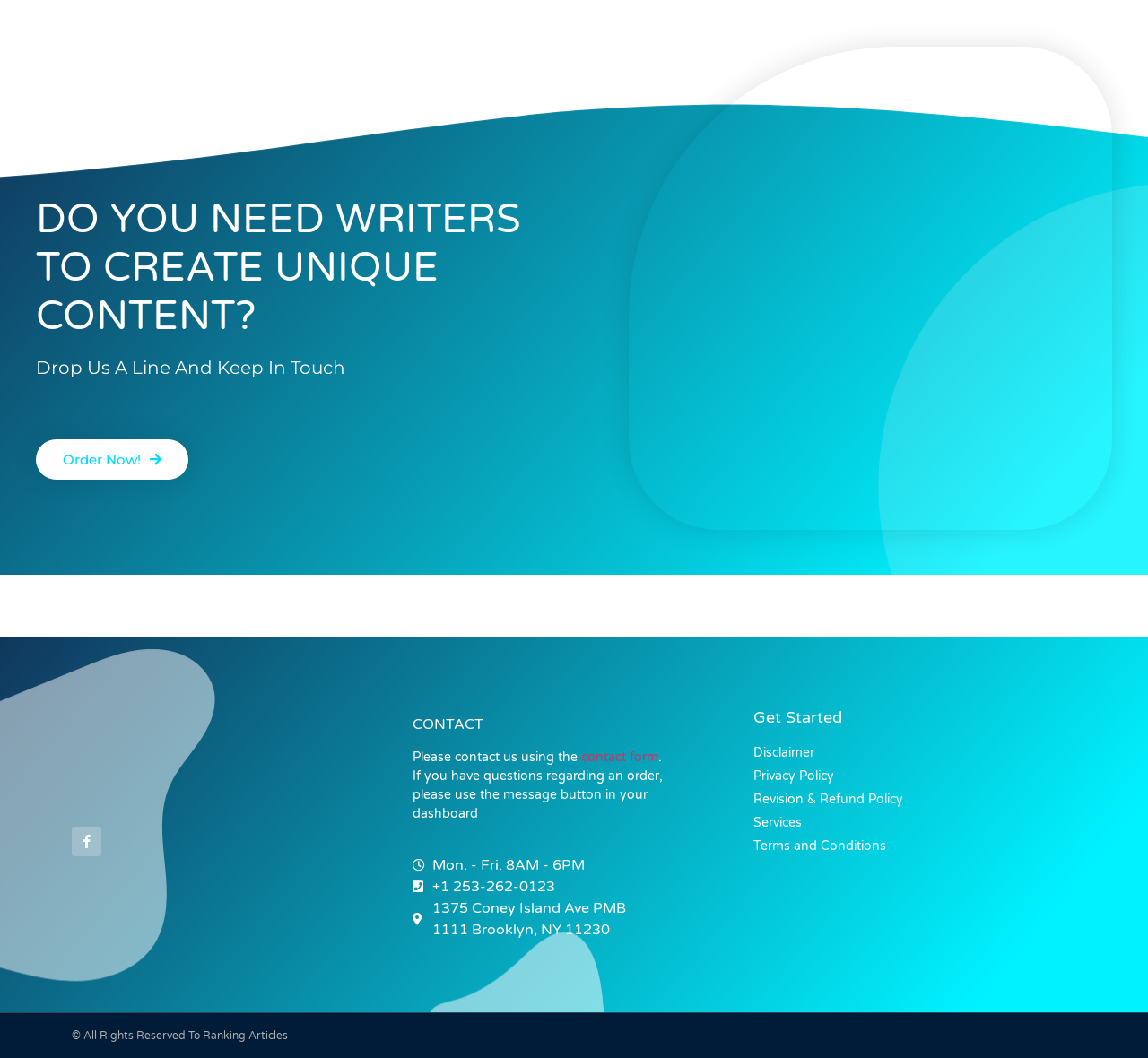Identify the bounding box coordinates of the part that should be clicked to carry out this instruction: "Contact us using the contact form".

[0.506, 0.709, 0.573, 0.723]